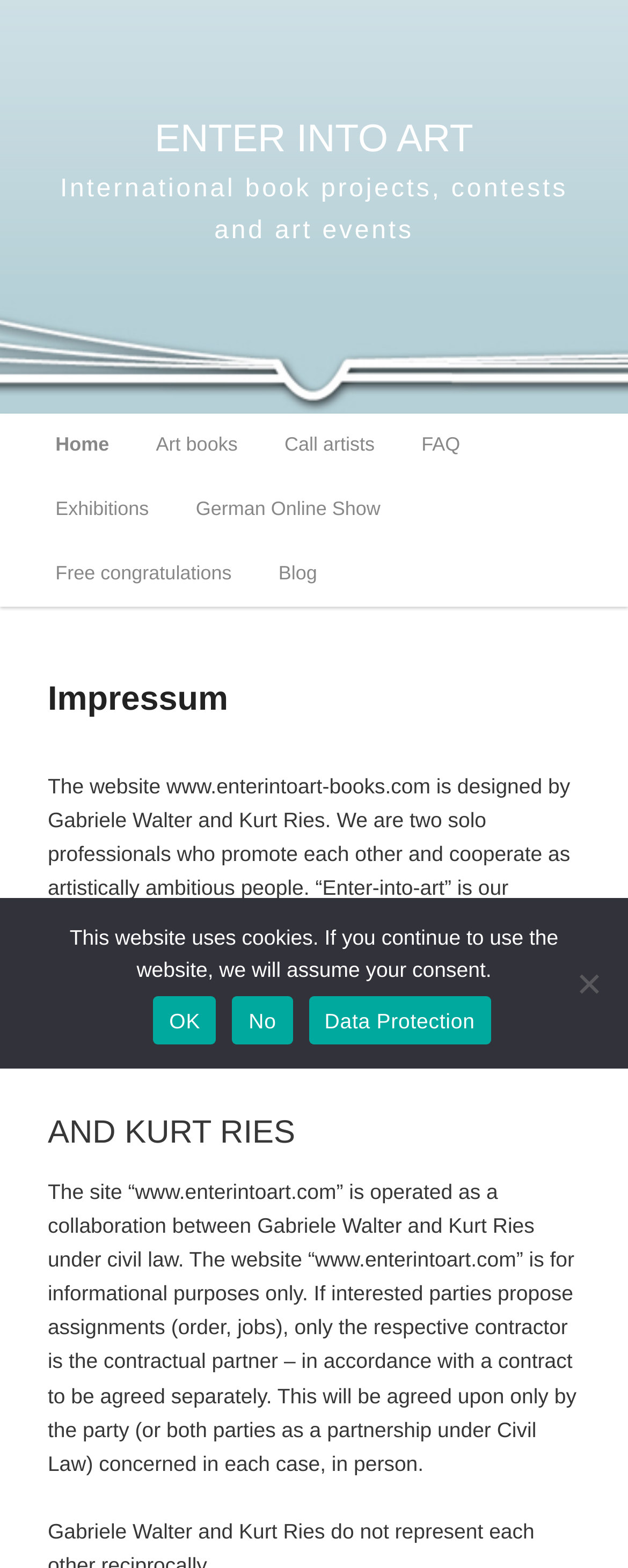Use one word or a short phrase to answer the question provided: 
What is the purpose of the website?

Informational purposes